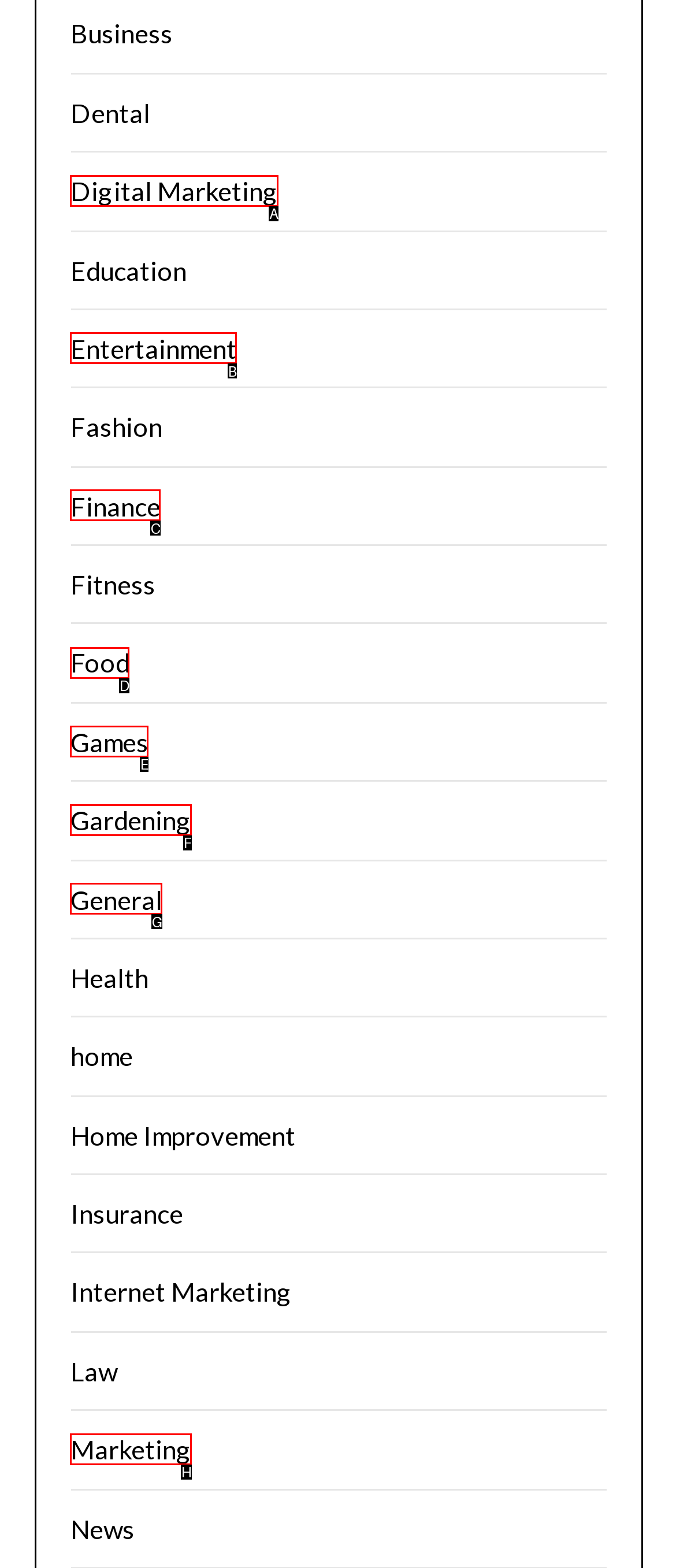Select the correct option from the given choices to perform this task: Explore Entertainment. Provide the letter of that option.

B